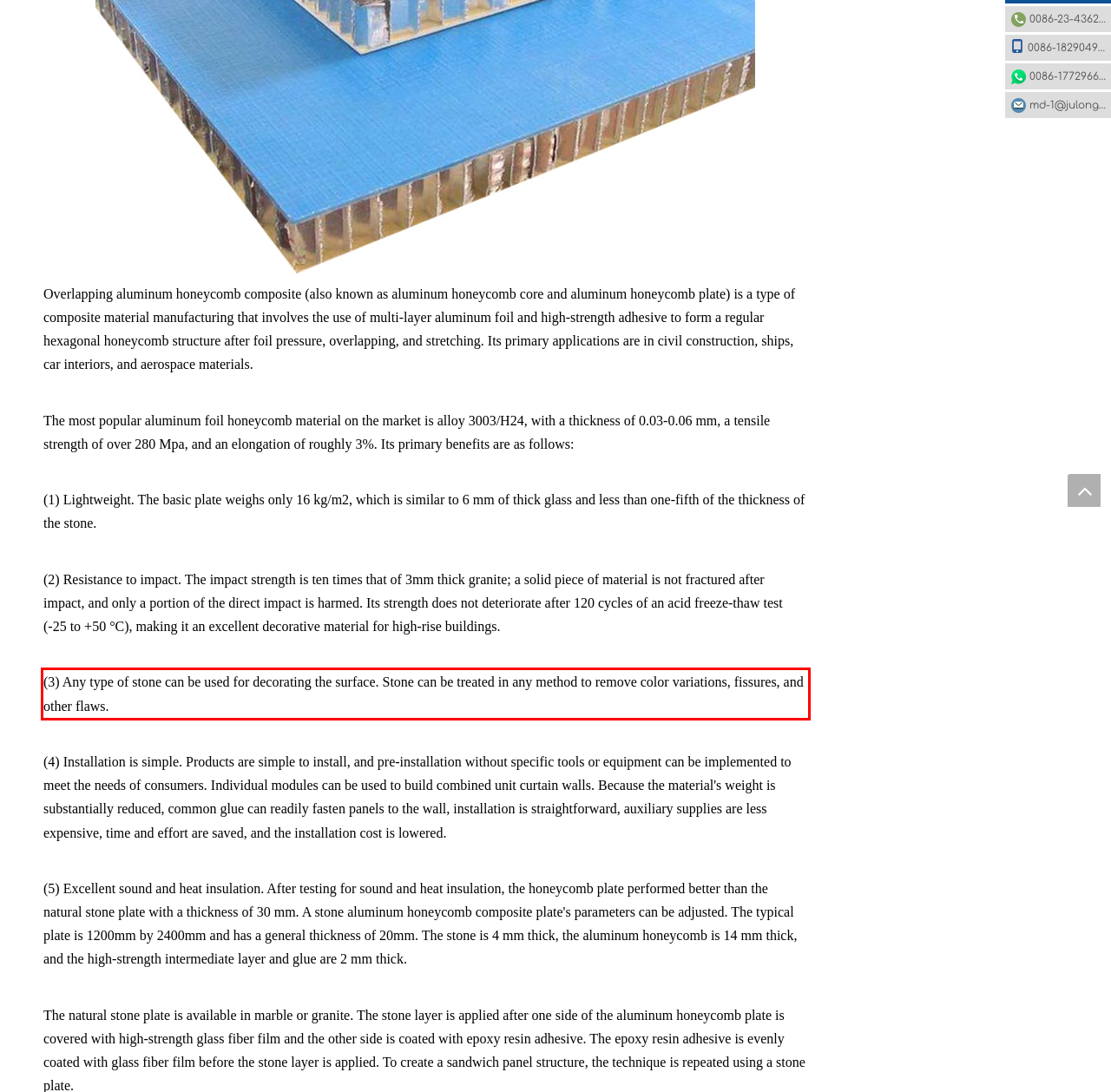Examine the webpage screenshot, find the red bounding box, and extract the text content within this marked area.

(3) Any type of stone can be used for decorating the surface. Stone can be treated in any method to remove color variations, fissures, and other flaws.